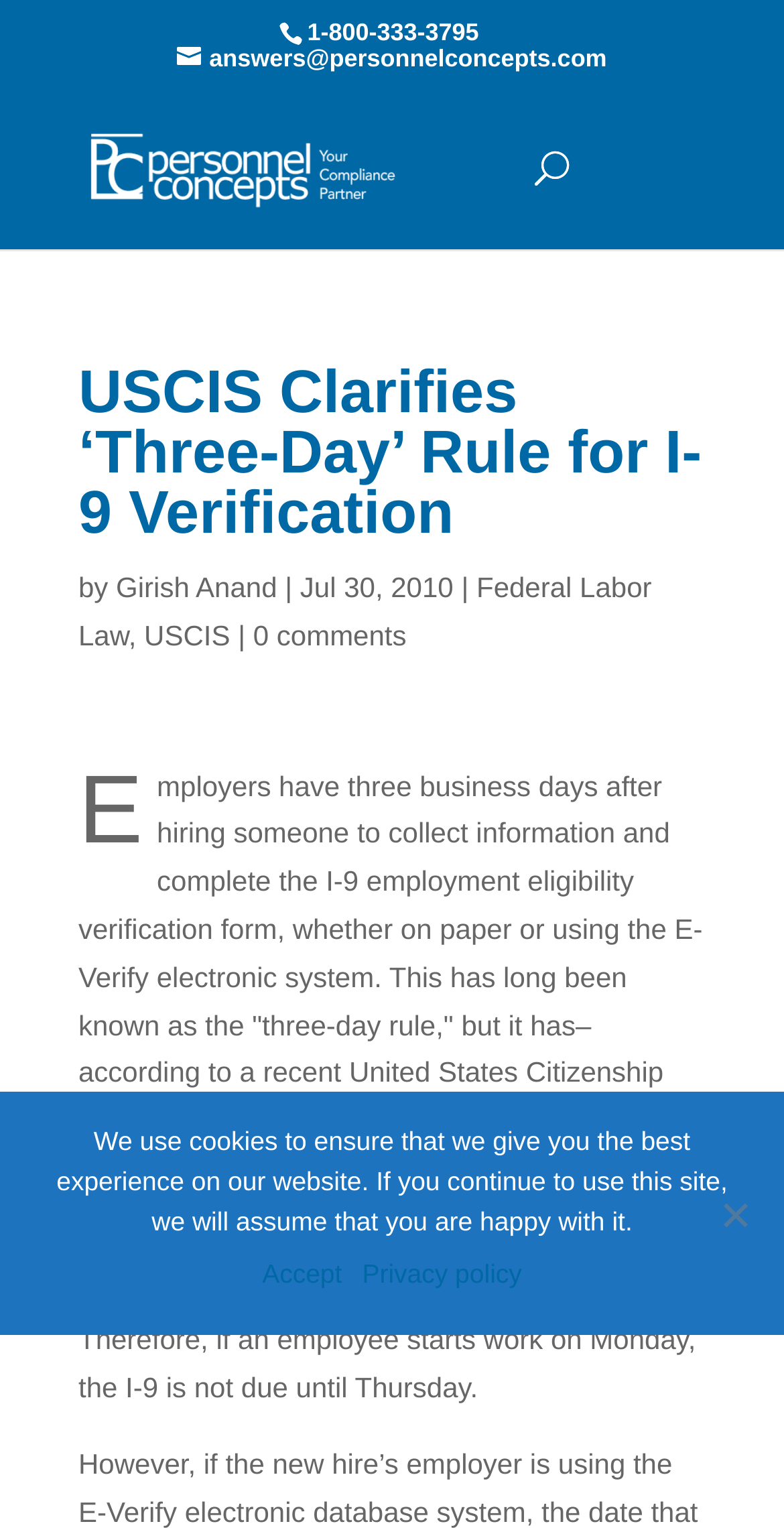What is the phone number to contact?
Please respond to the question thoroughly and include all relevant details.

I found the phone number by looking at the link element with the text '1-800-333-3795' which is located at the top of the webpage.